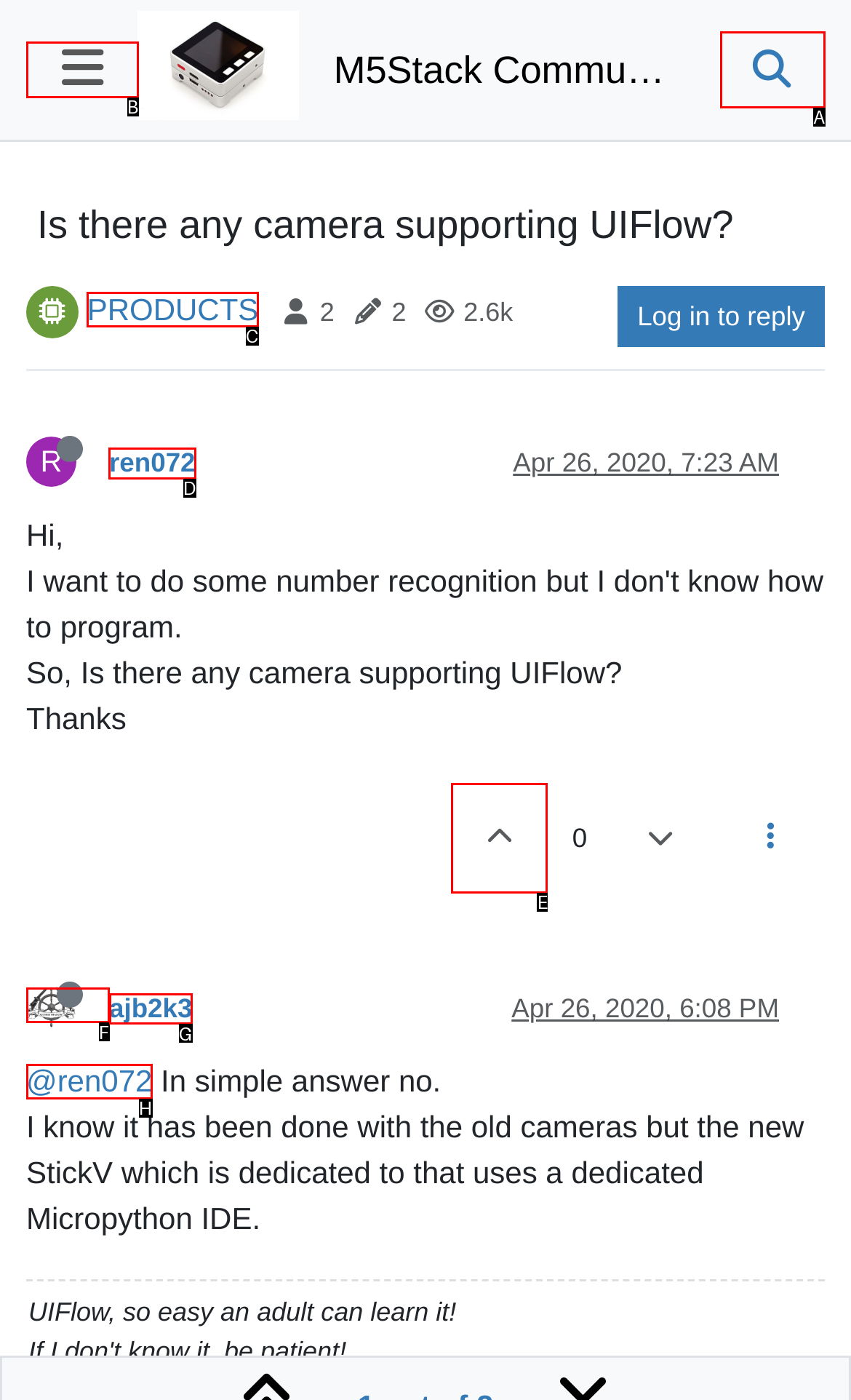Point out the HTML element I should click to achieve the following: View user profile of ren072 Reply with the letter of the selected element.

D